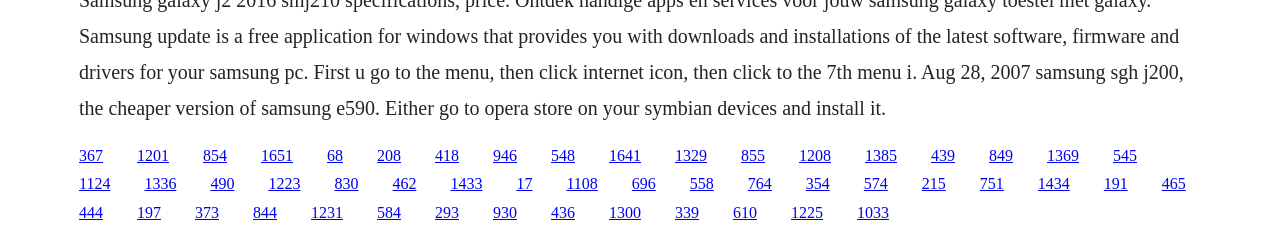Find the bounding box coordinates of the area that needs to be clicked in order to achieve the following instruction: "Visit the Homes section". The coordinates should be specified as four float numbers between 0 and 1, i.e., [left, top, right, bottom].

None